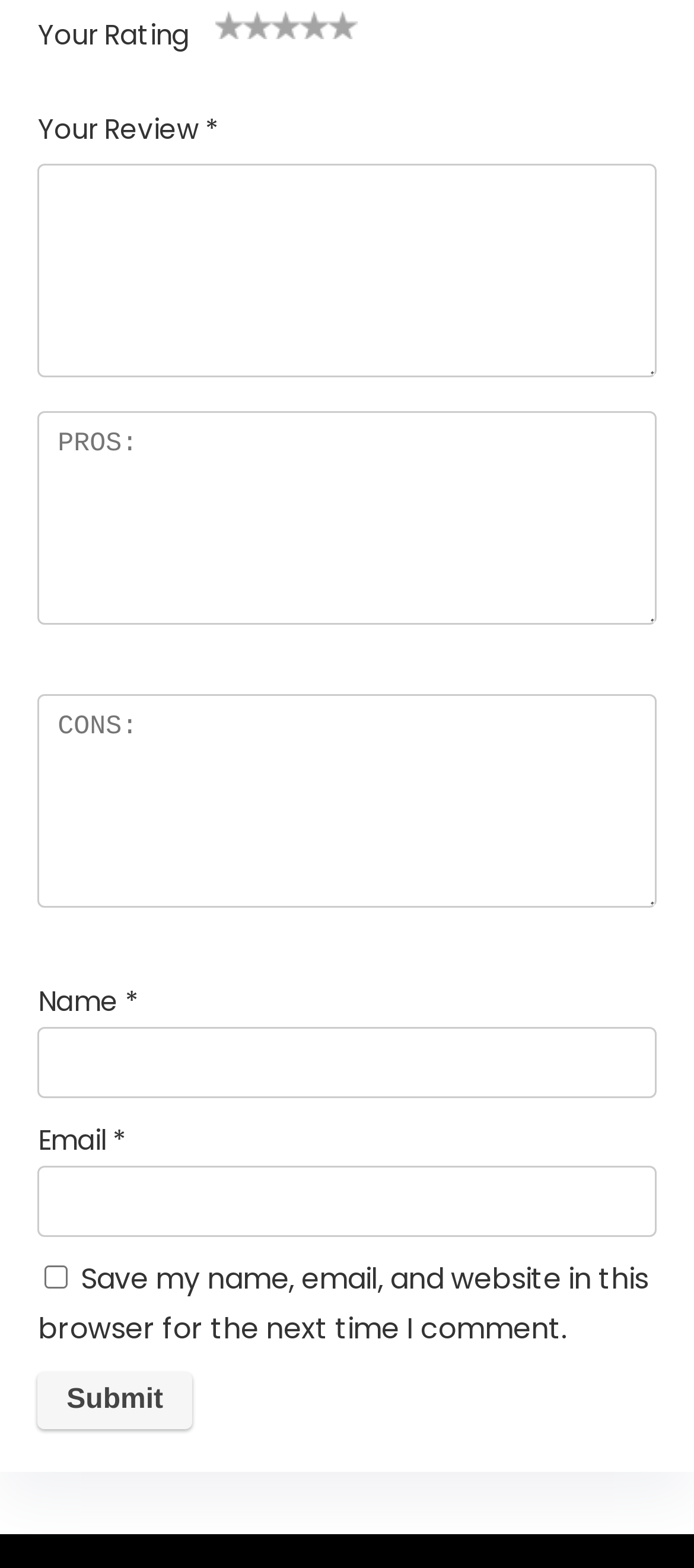From the image, can you give a detailed response to the question below:
What is the button at the bottom of the page for?

The button at the bottom of the page is labeled 'Submit', suggesting its purpose is to submit the user's review and other inputted data.